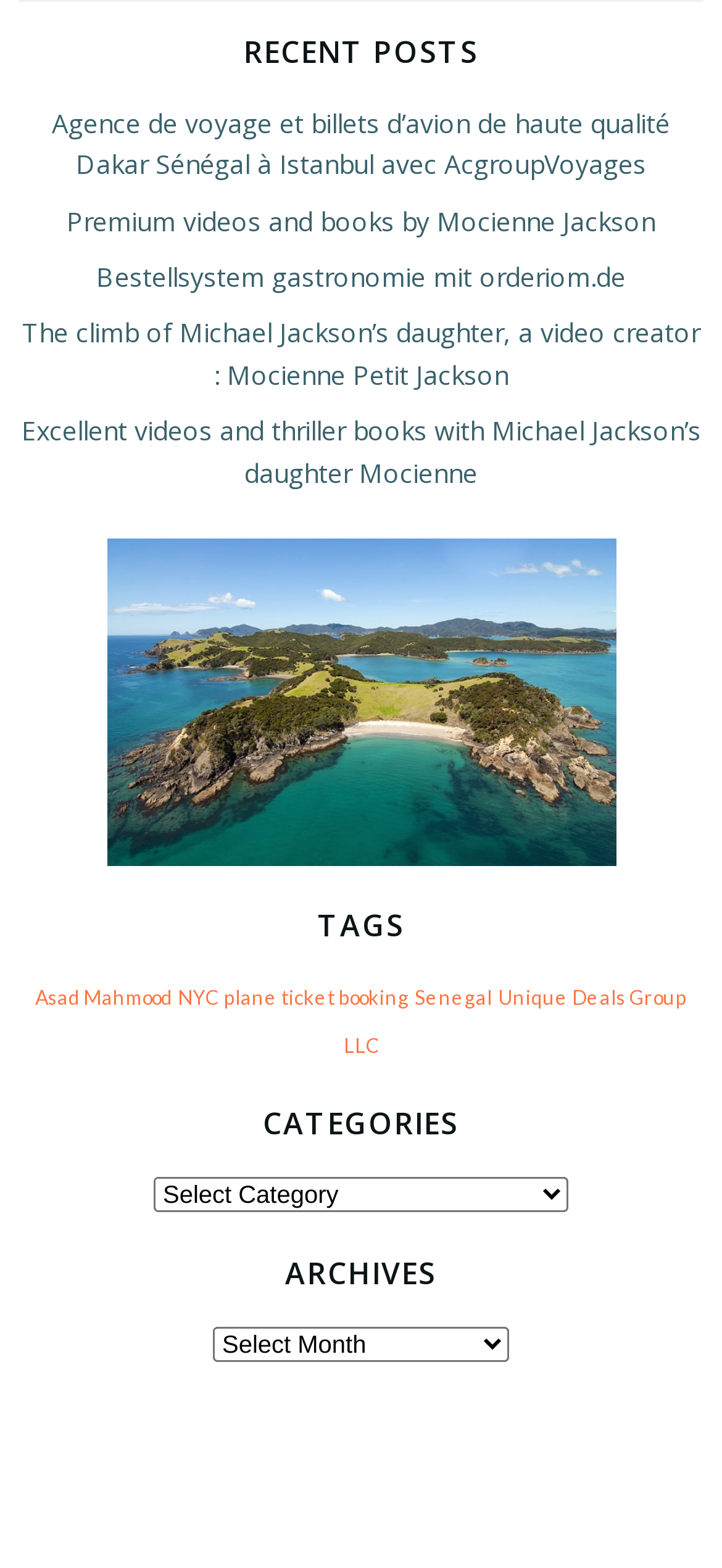Provide the bounding box coordinates of the HTML element described by the text: "plane ticket booking".

[0.31, 0.628, 0.567, 0.643]